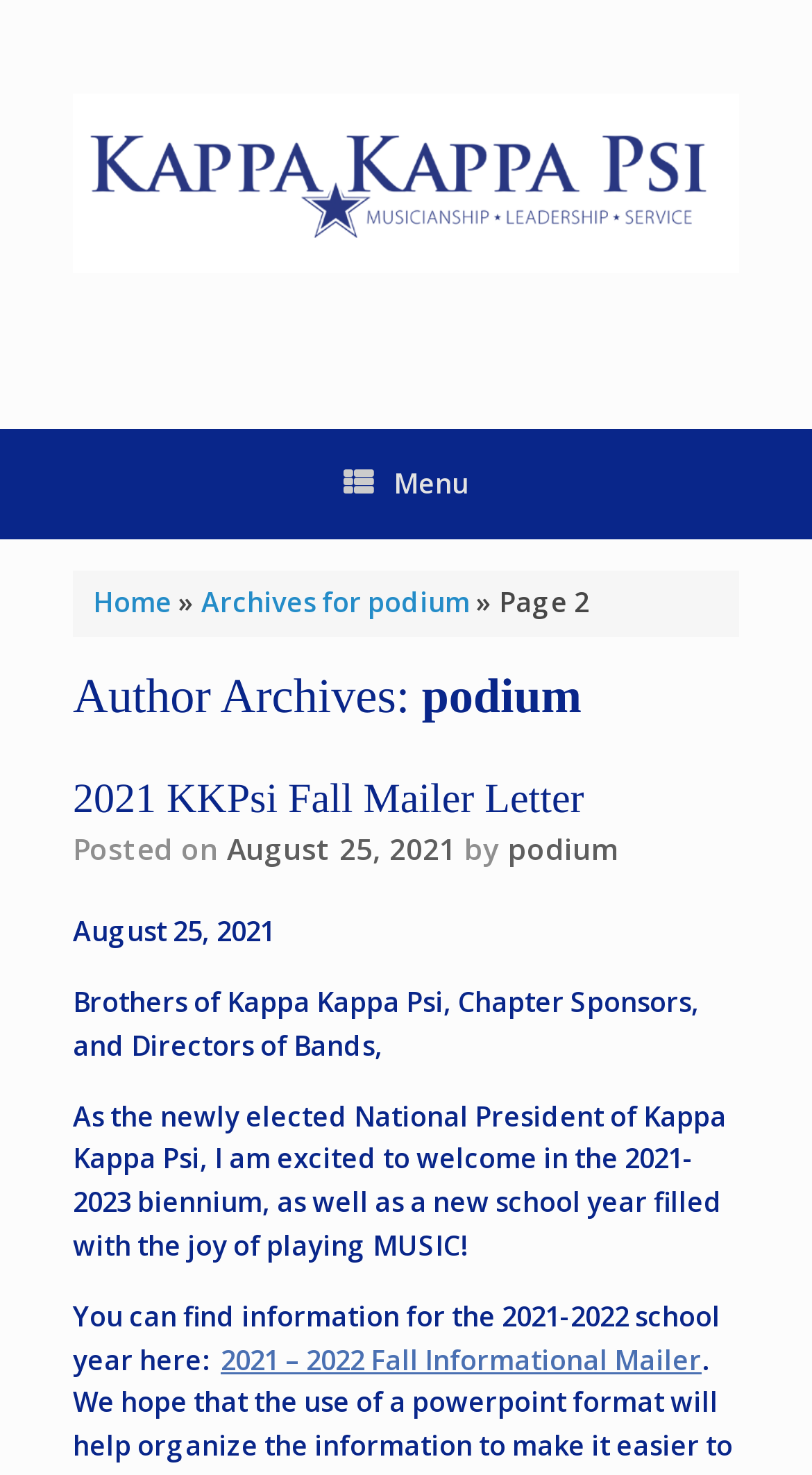Give a succinct answer to this question in a single word or phrase: 
What is the name of the author?

podium